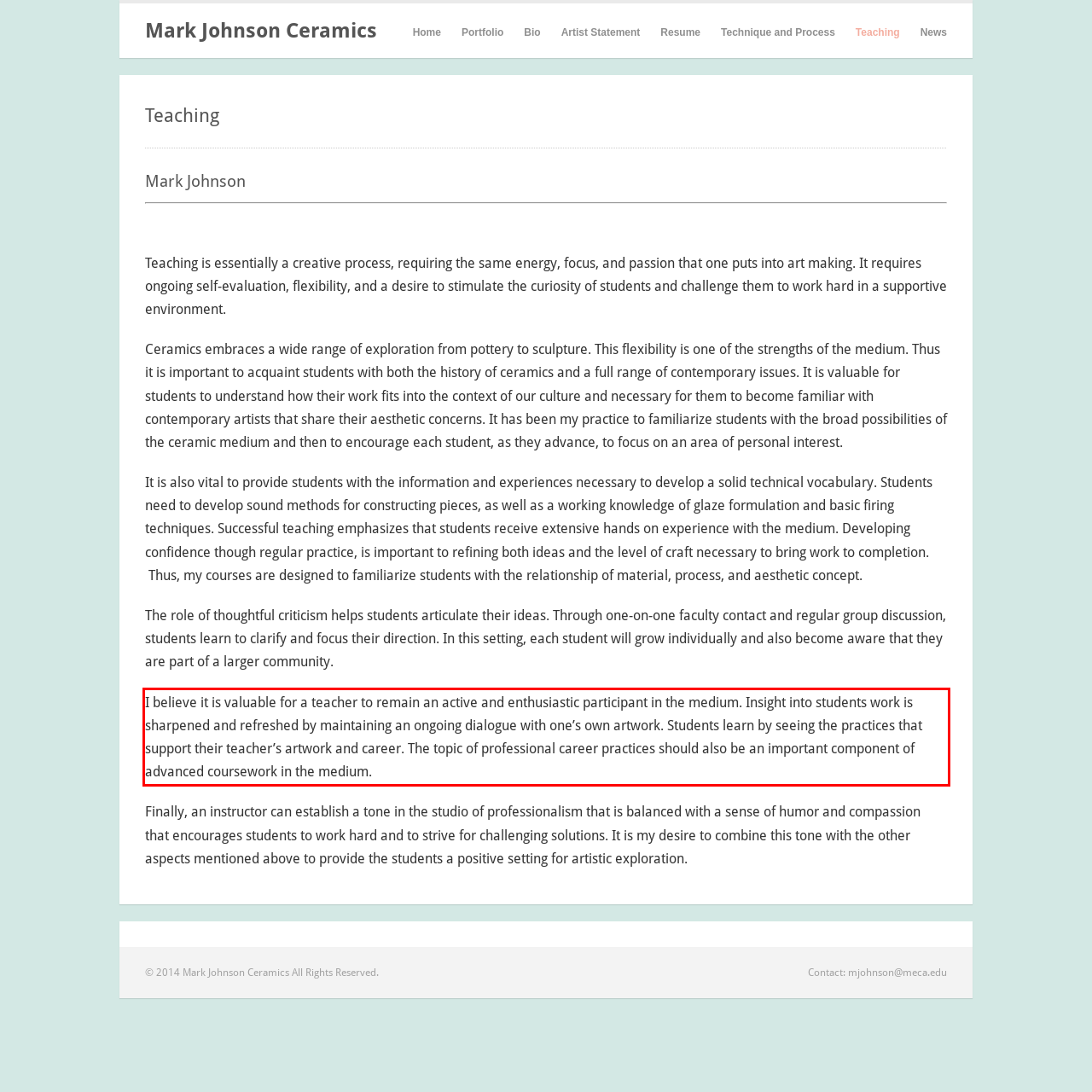Please use OCR to extract the text content from the red bounding box in the provided webpage screenshot.

I believe it is valuable for a teacher to remain an active and enthusiastic participant in the medium. Insight into students work is sharpened and refreshed by maintaining an ongoing dialogue with one’s own artwork. Students learn by seeing the practices that support their teacher’s artwork and career. The topic of professional career practices should also be an important component of advanced coursework in the medium.